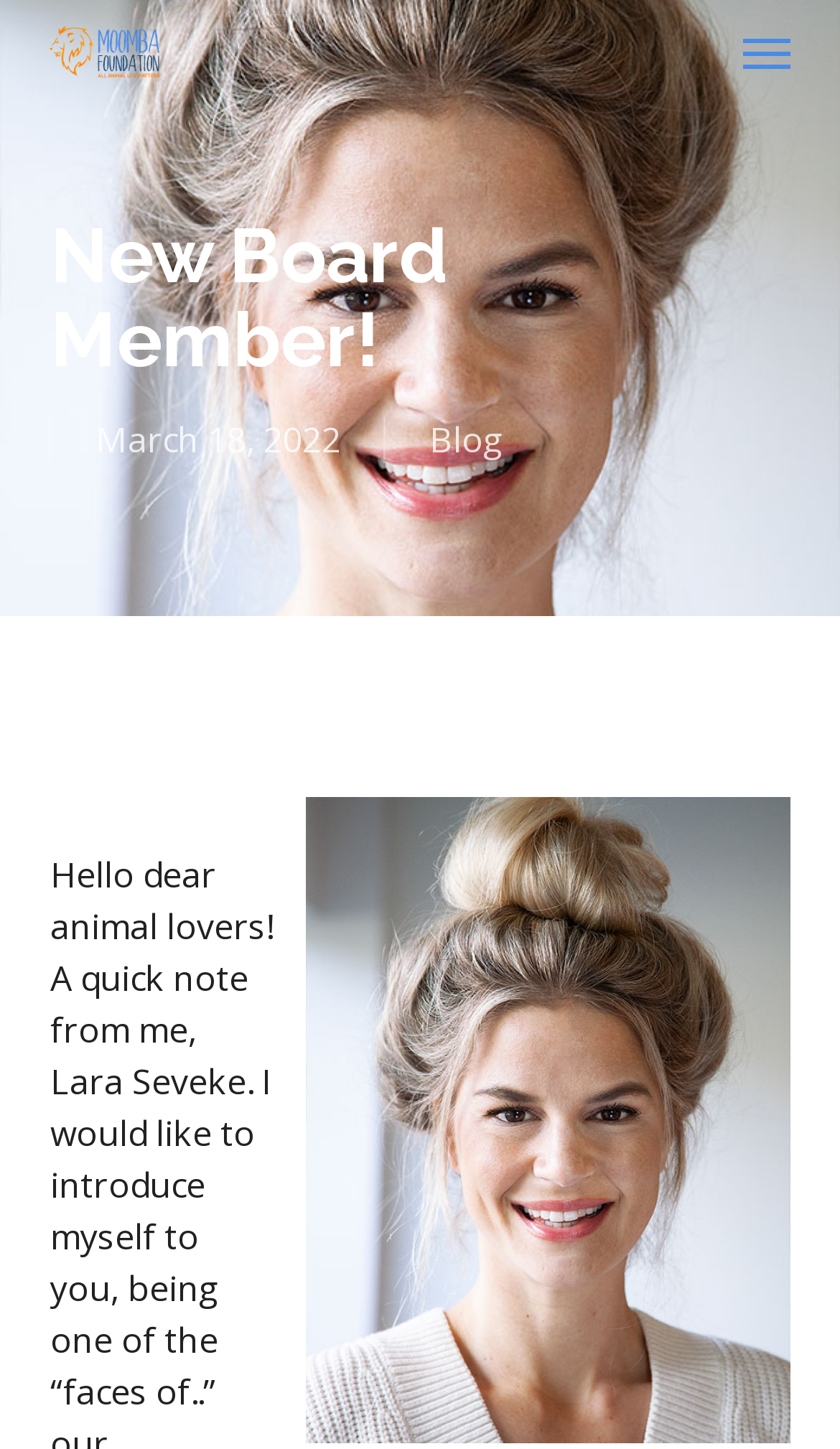Determine the bounding box coordinates for the UI element with the following description: "alt="Moomba Foundation"". The coordinates should be four float numbers between 0 and 1, represented as [left, top, right, bottom].

[0.06, 0.018, 0.189, 0.054]